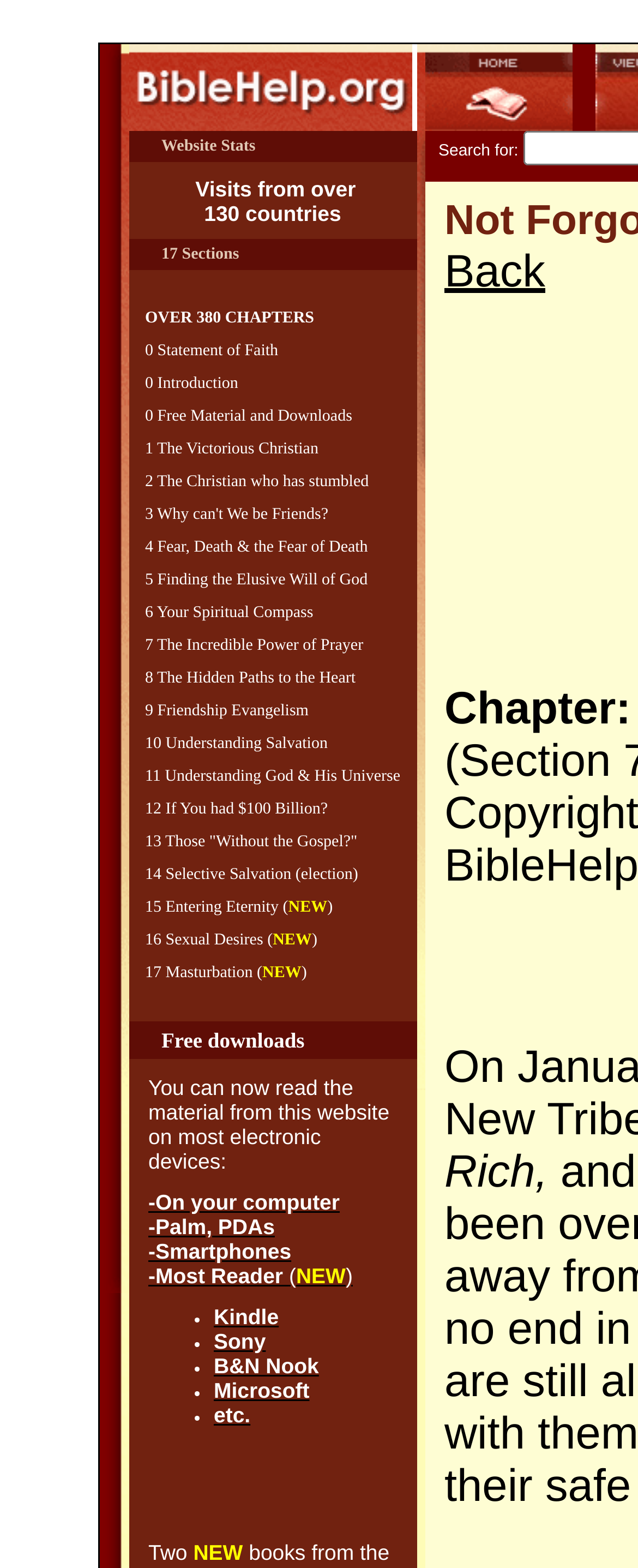Given the element description, predict the bounding box coordinates in the format (top-left x, top-left y, bottom-right x, bottom-right y). Make sure all values are between 0 and 1. Here is the element description: Understanding Salvation

[0.259, 0.469, 0.514, 0.48]